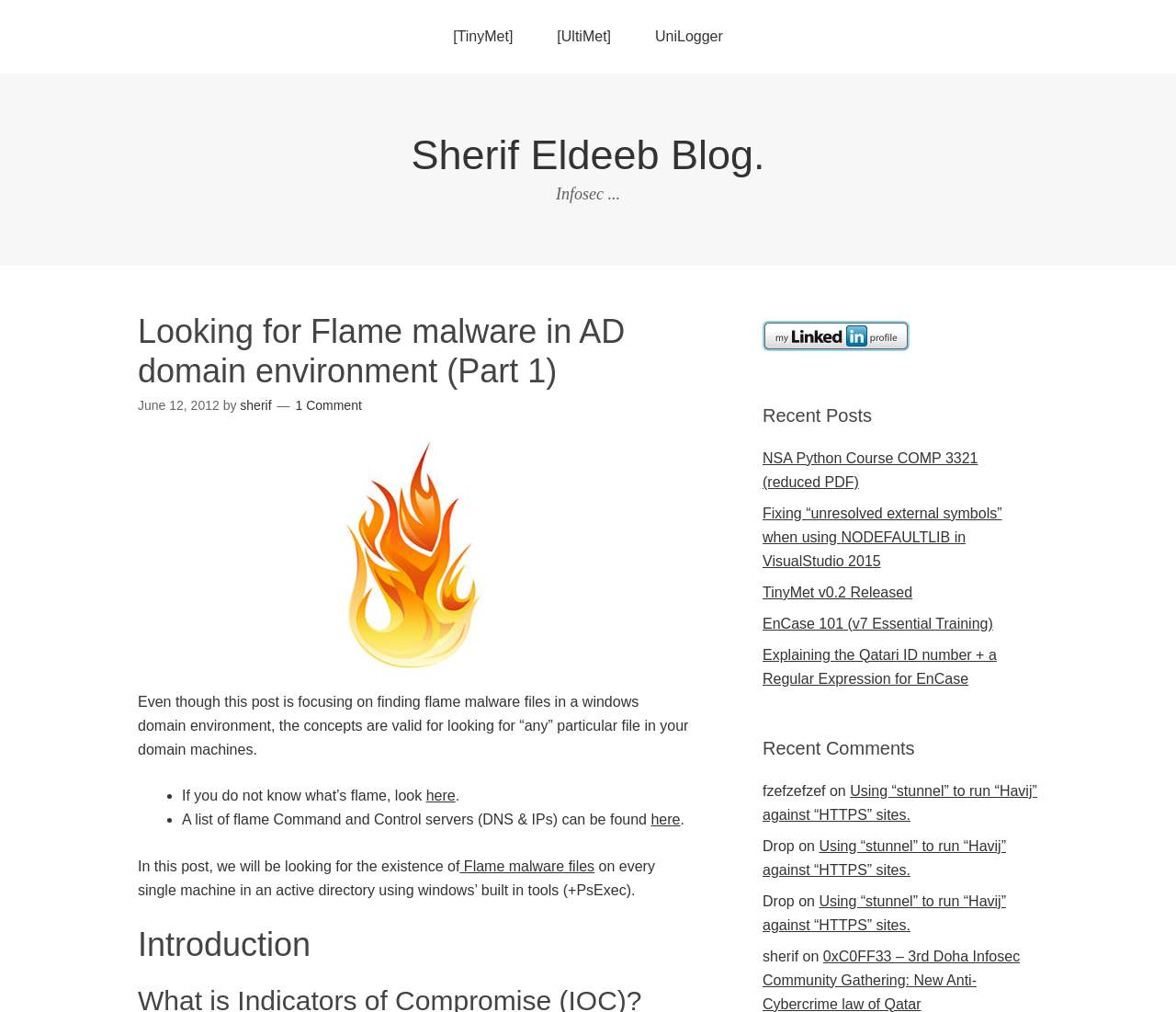Given the element description [UltiMet], predict the bounding box coordinates for the UI element in the webpage screenshot. The format should be (top-left x, top-left y, bottom-right x, bottom-right y), and the values should be between 0 and 1.

[0.455, 0.0, 0.538, 0.073]